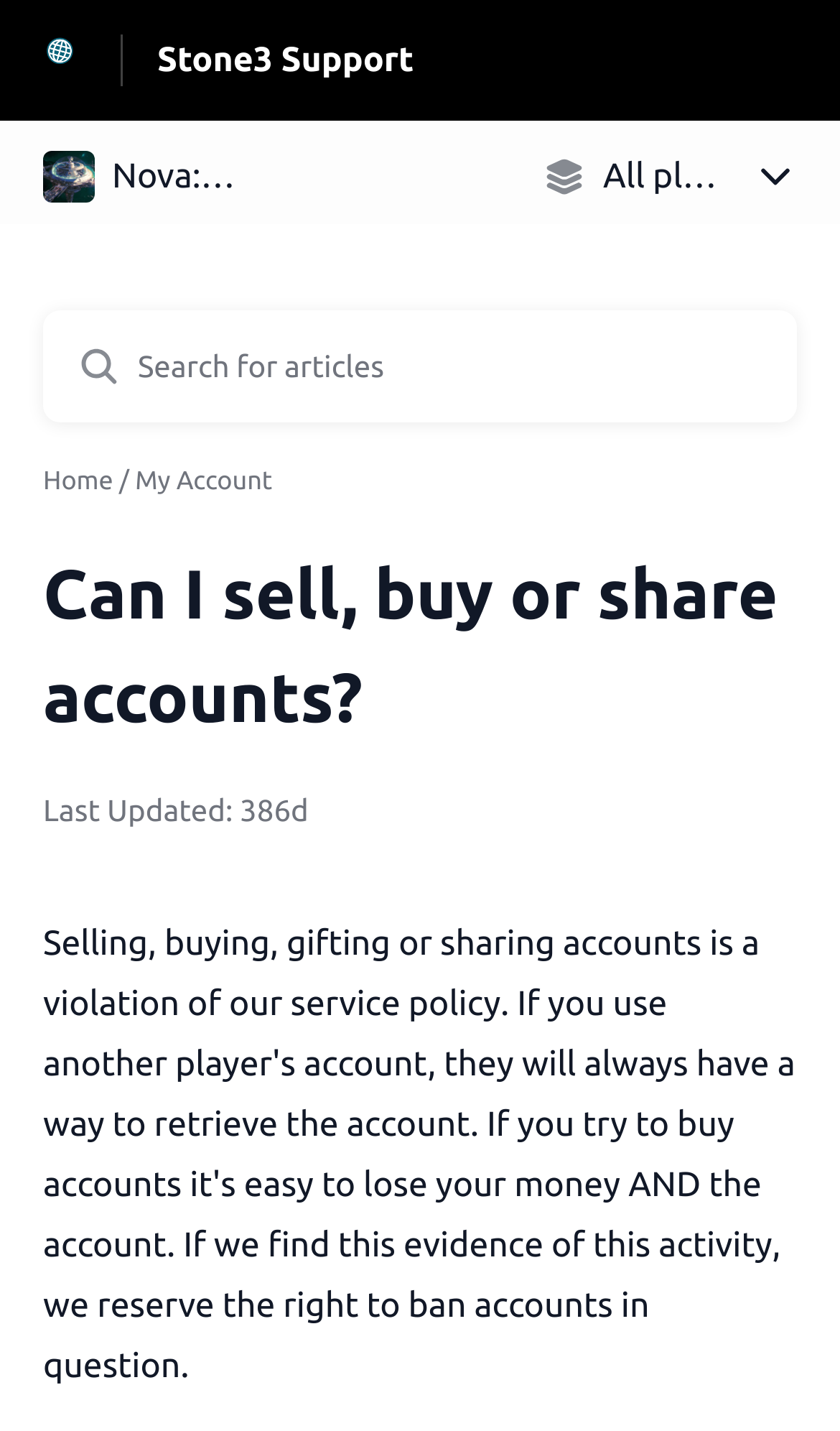From the element description: "Nova: Space Armada", extract the bounding box coordinates of the UI element. The coordinates should be expressed as four float numbers between 0 and 1, in the order [left, top, right, bottom].

[0.051, 0.105, 0.313, 0.142]